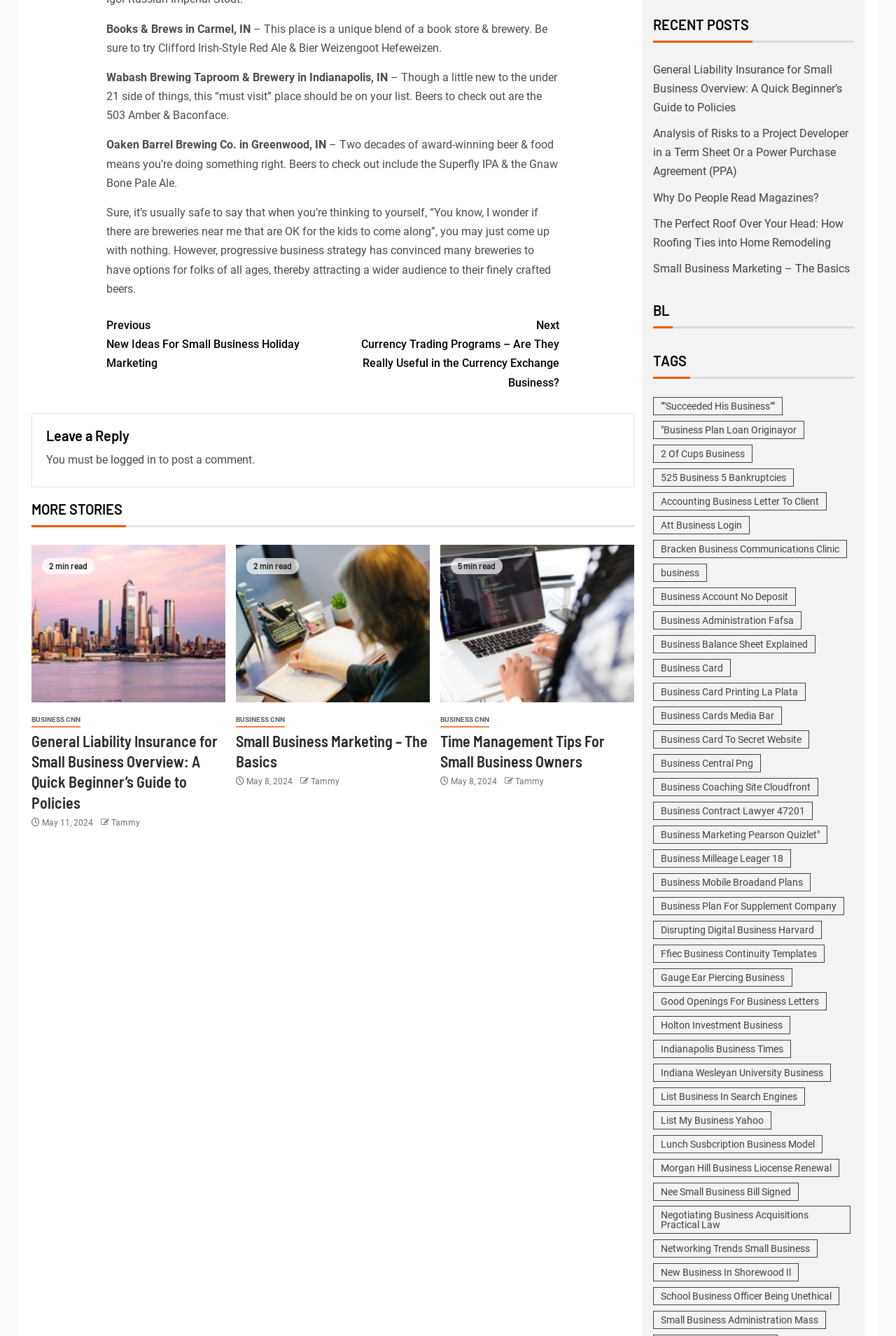Identify the bounding box of the UI component described as: "Negotiating Business Acquisitions Practical Law".

[0.729, 0.903, 0.949, 0.924]